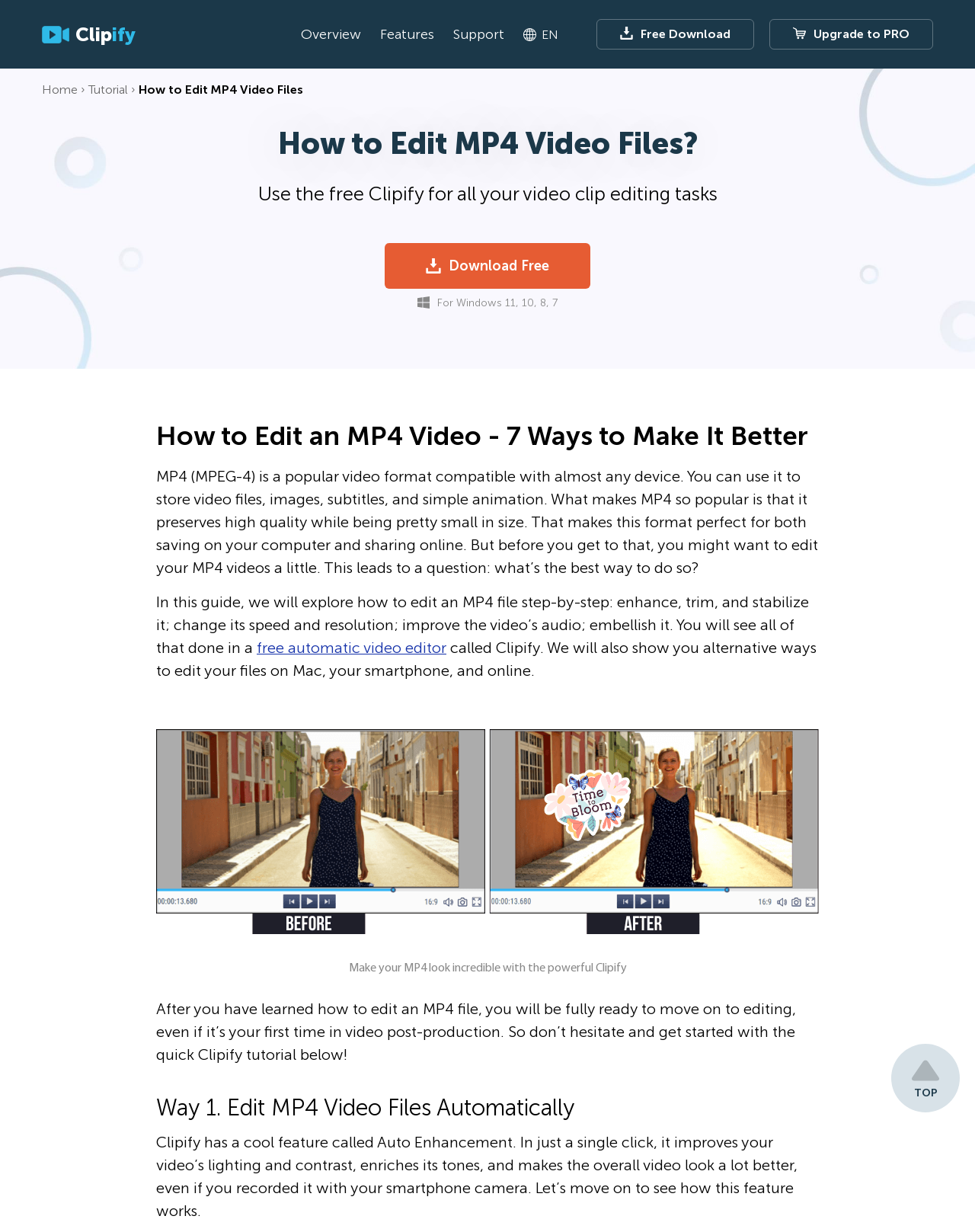Determine the webpage's heading and output its text content.

How to Edit MP4 Video Files?